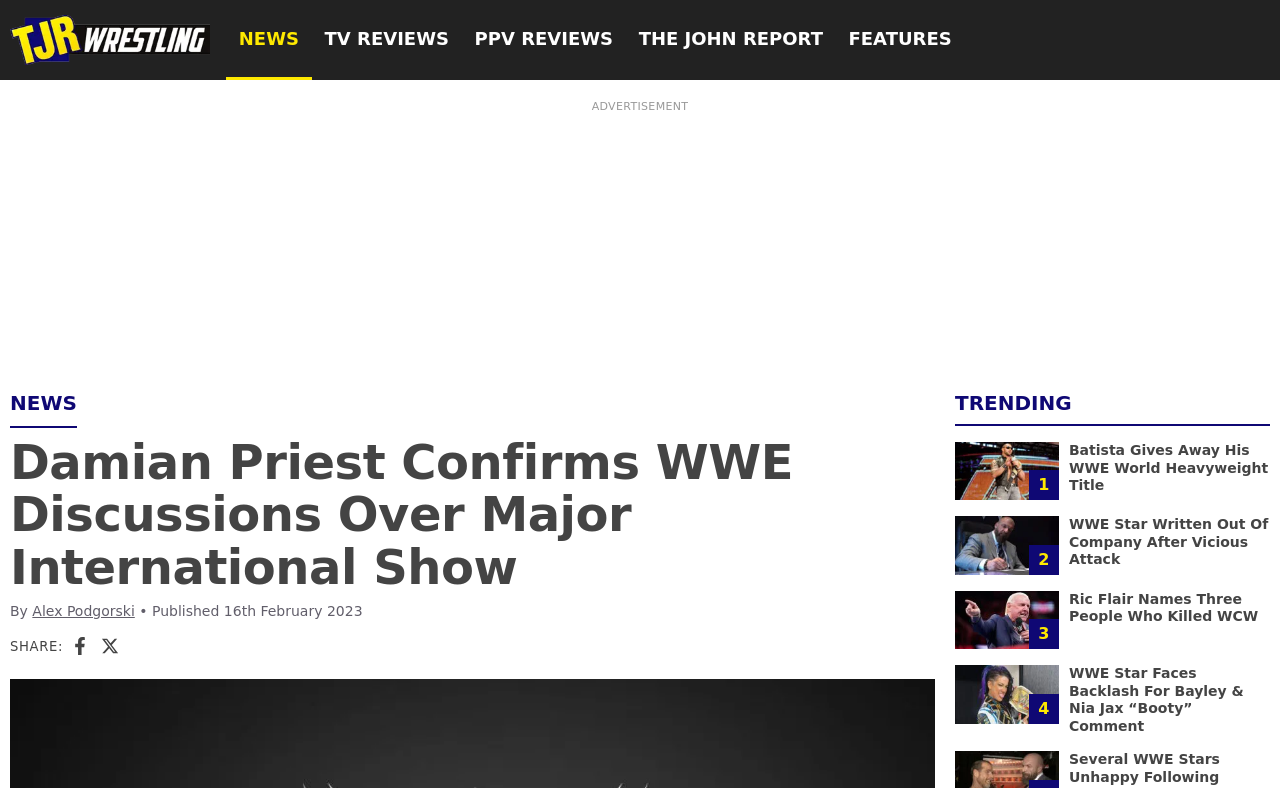Utilize the details in the image to give a detailed response to the question: How many social media links are there?

I found the social media links by looking at the bottom of the webpage, where I saw a 'SHARE:' label followed by two links with images of Facebook and X. Therefore, there are two social media links.